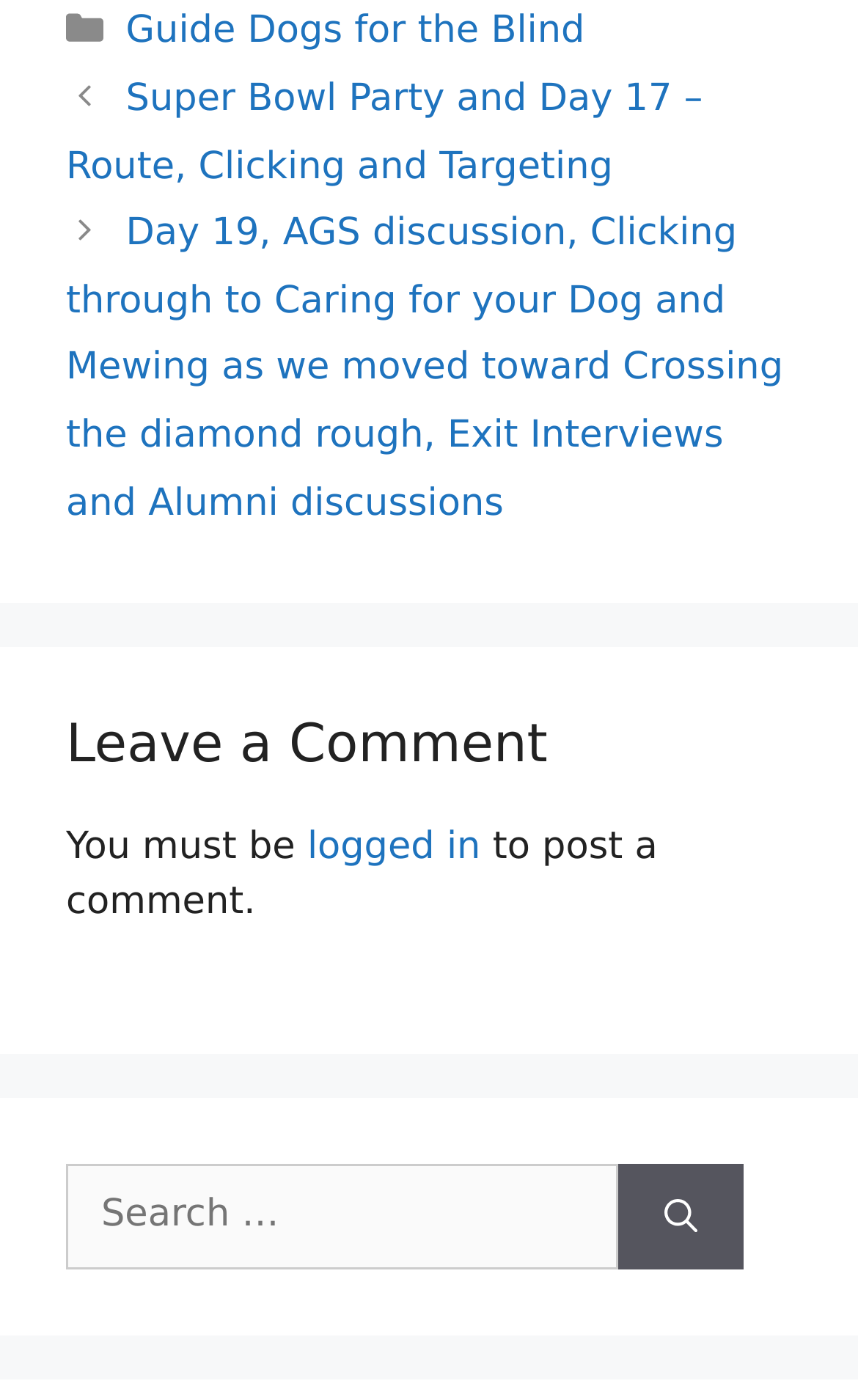Based on the element description parent_node: Search for: aria-label="Search", identify the bounding box coordinates for the UI element. The coordinates should be in the format (top-left x, top-left y, bottom-right x, bottom-right y) and within the 0 to 1 range.

[0.721, 0.832, 0.867, 0.907]